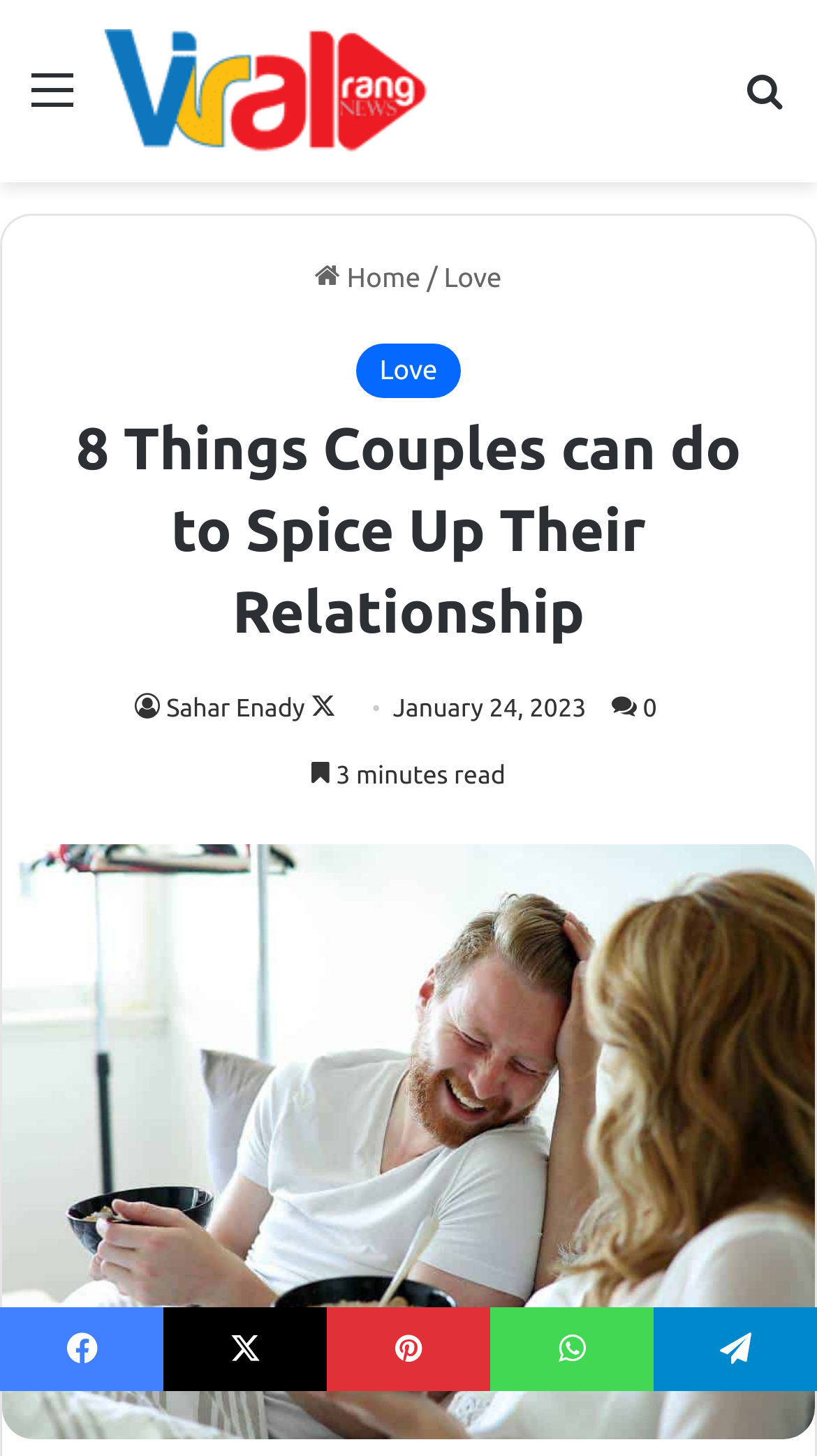Using the element description: "title="Viral Rang"", determine the bounding box coordinates. The coordinates should be in the format [left, top, right, bottom], with values between 0 and 1.

[0.128, 0.02, 0.538, 0.104]